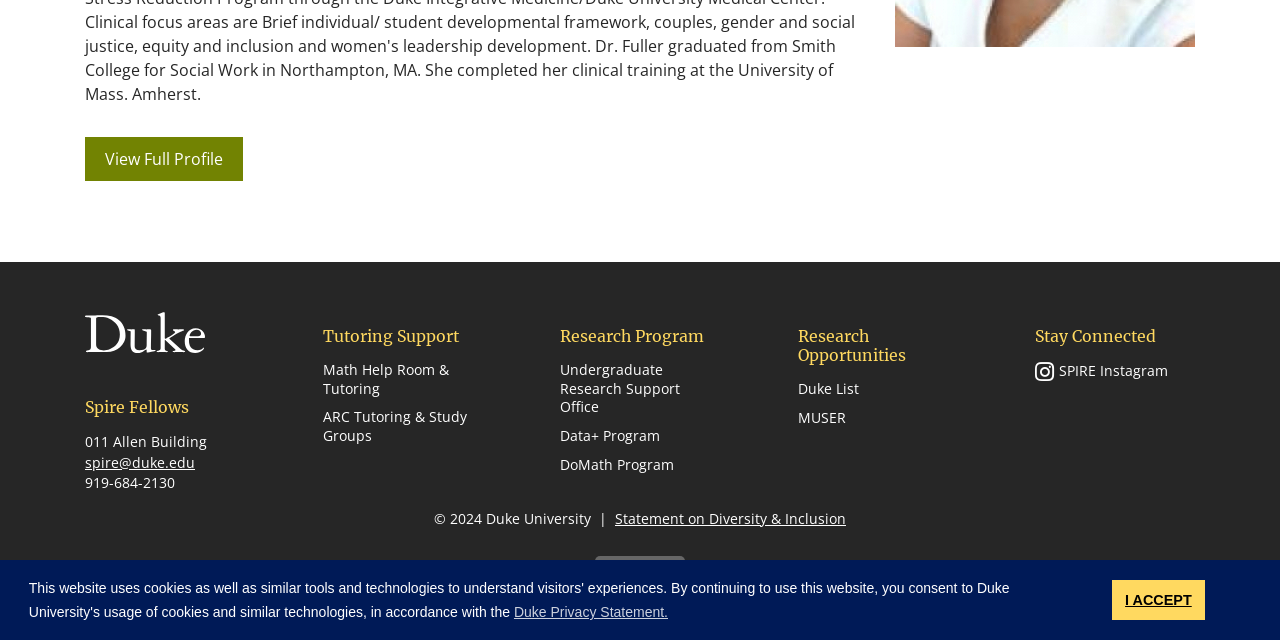Based on the element description, predict the bounding box coordinates (top-left x, top-left y, bottom-right x, bottom-right y) for the UI element in the screenshot: ARC Tutoring & Study Groups

[0.252, 0.638, 0.377, 0.696]